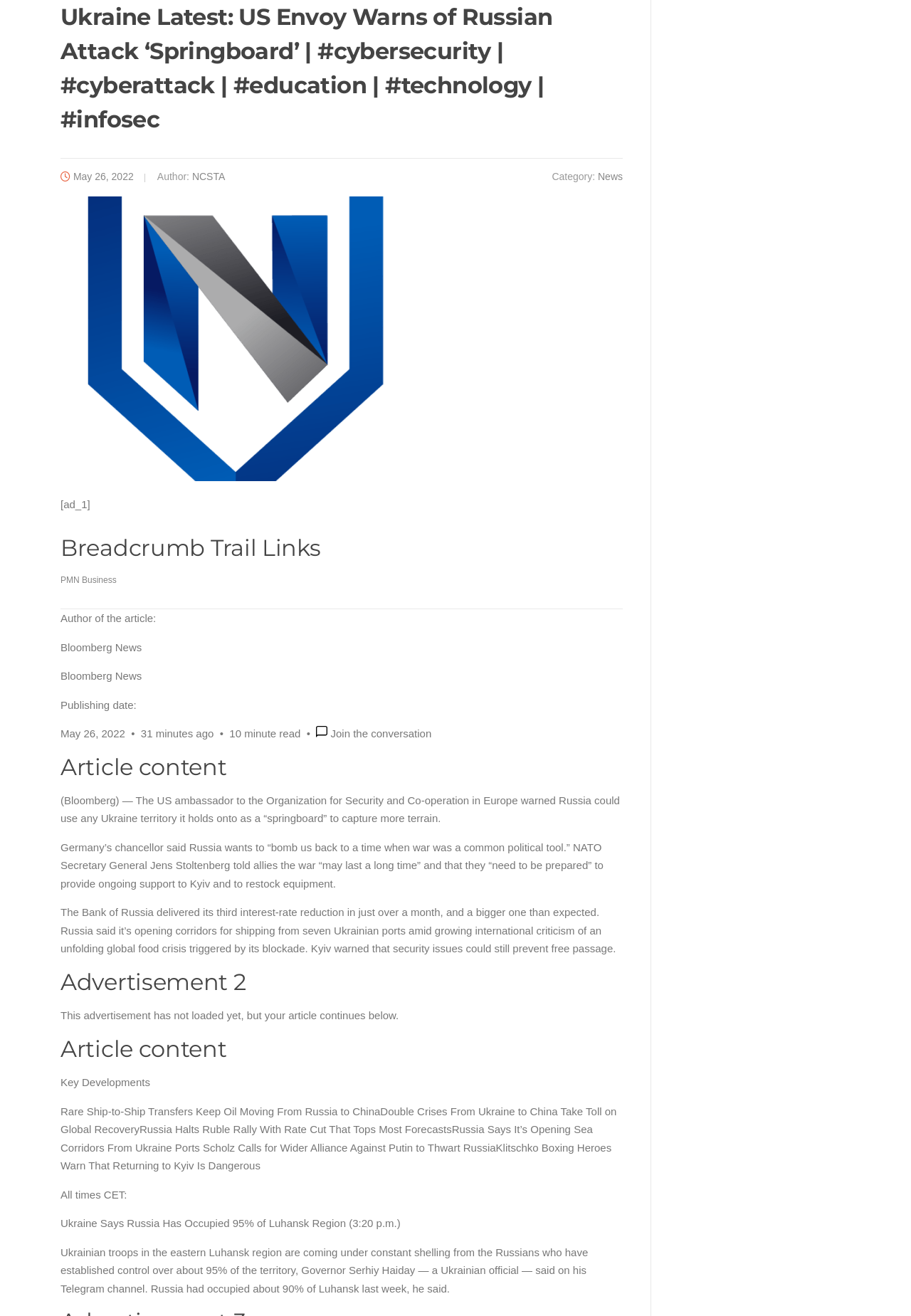Provide an in-depth description of the elements and layout of the webpage.

The webpage appears to be a news article about the Ukraine-Russia conflict. At the top, there is a header section that displays the title of the article, "Ukraine Latest: US Envoy Warns of Russian Attack ‘Springboard’", along with some tags and categories. Below the title, there is a section that shows the publication date, author, and category of the article.

Following the header section, there is a breadcrumb trail that displays the navigation path to the current article. Below the breadcrumb trail, there is a section that displays the article's content, which includes several paragraphs of text. The text describes the current situation in Ukraine, including warnings from the US envoy and statements from other officials.

To the right of the article content, there is a small section that displays an image and a call-to-action to "Join the conversation". Below the article content, there is a section that displays a heading "Key Developments" and a list of related news articles.

The webpage also contains two advertisement sections, one above the article content and another below it. The advertisements are marked as "Advertisement 2" and are described by a unique identifier.

In terms of layout, the webpage has a clear and organized structure, with each section and element positioned in a logical and easy-to-follow manner. The text is arranged in a clear and readable format, with headings and paragraphs separated by clear margins.